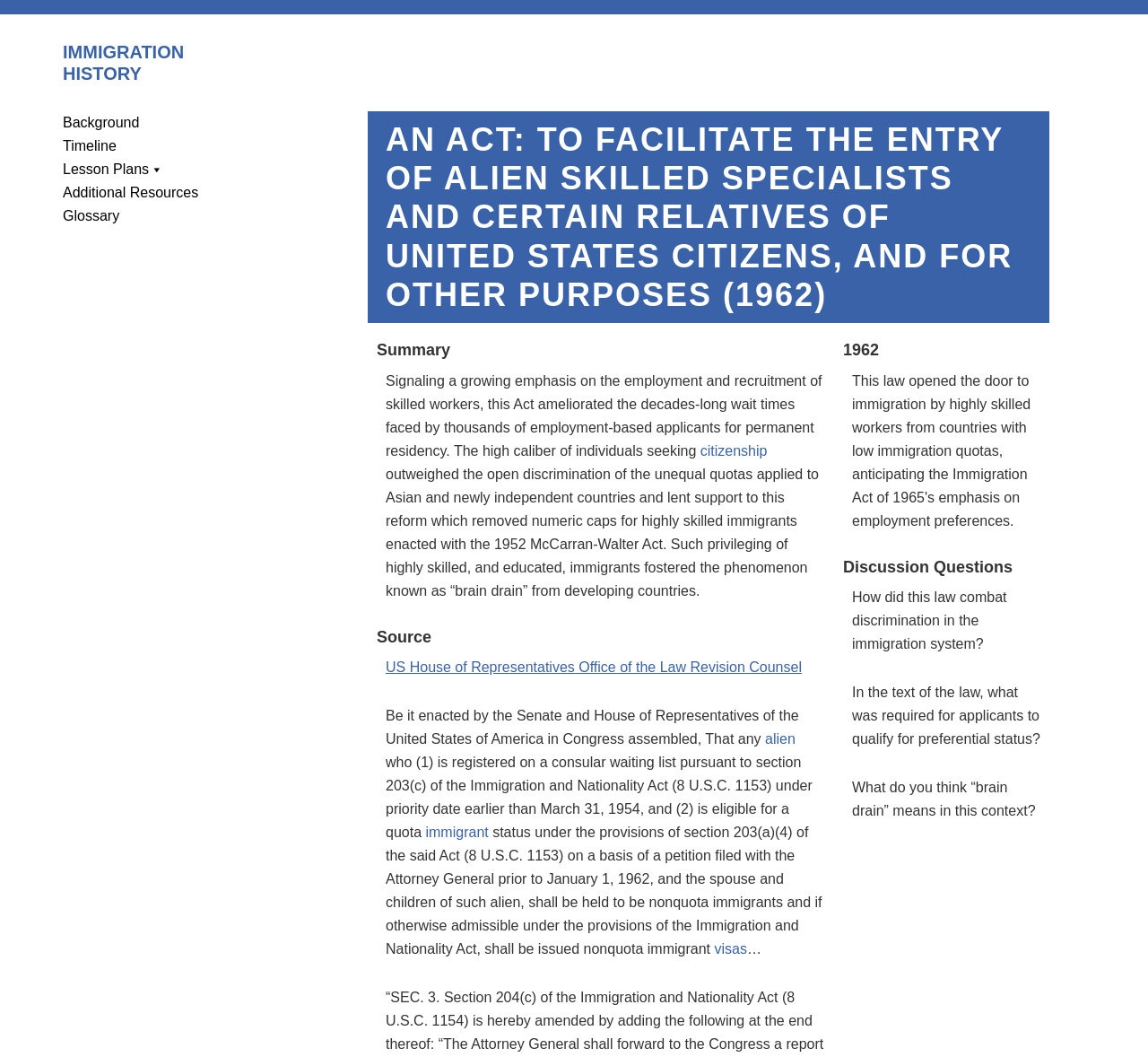Please pinpoint the bounding box coordinates for the region I should click to adhere to this instruction: "Explore 'Additional Resources'".

[0.055, 0.175, 0.173, 0.189]